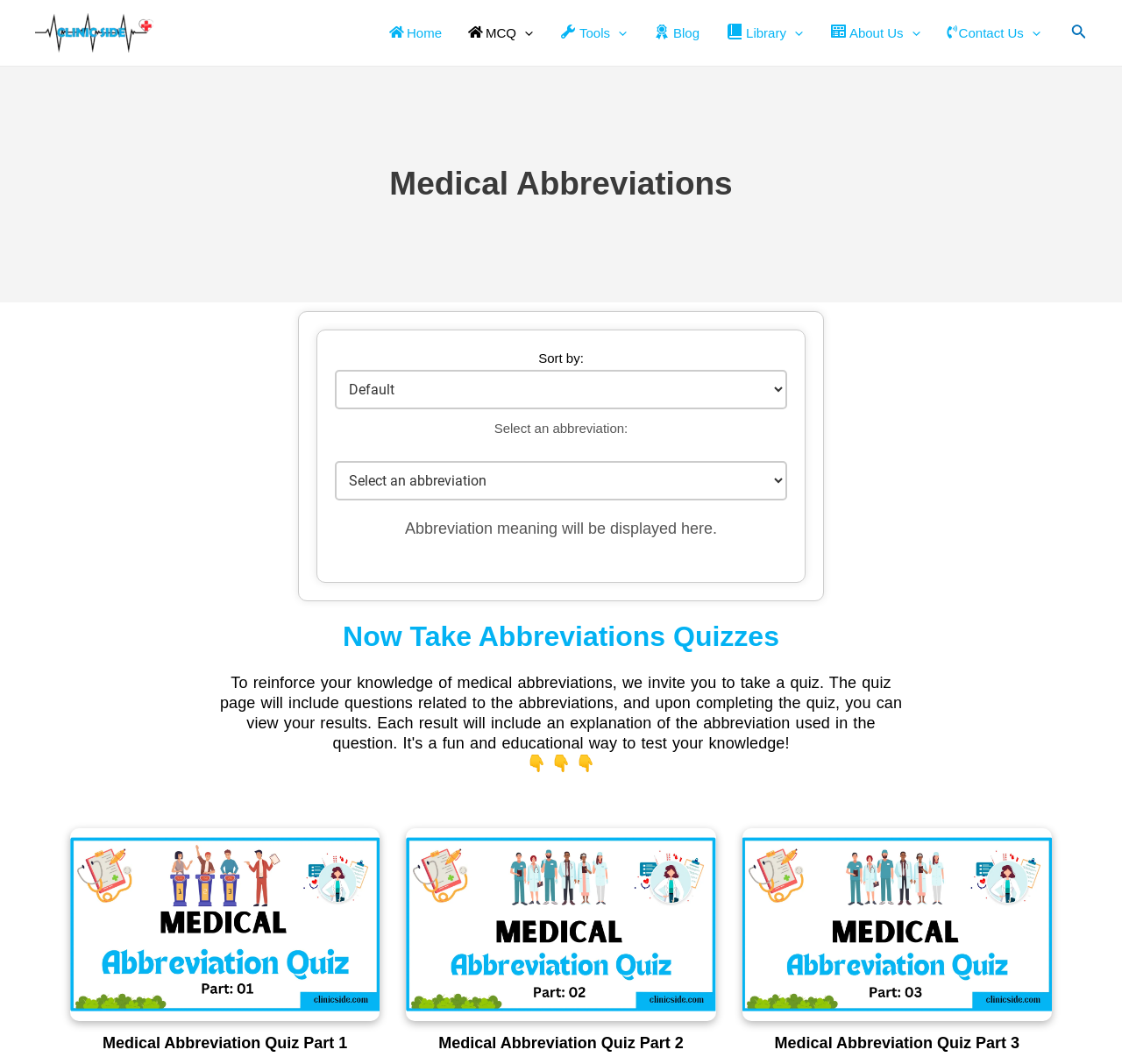How many medical abbreviation quizzes are available?
Please give a detailed answer to the question using the information shown in the image.

There are three medical abbreviation quizzes available, which are 'Medical Abbreviation Quiz Part 1', 'Medical Abbreviation Quiz Part 2', and 'Medical Abbreviation Quiz Part 3'.